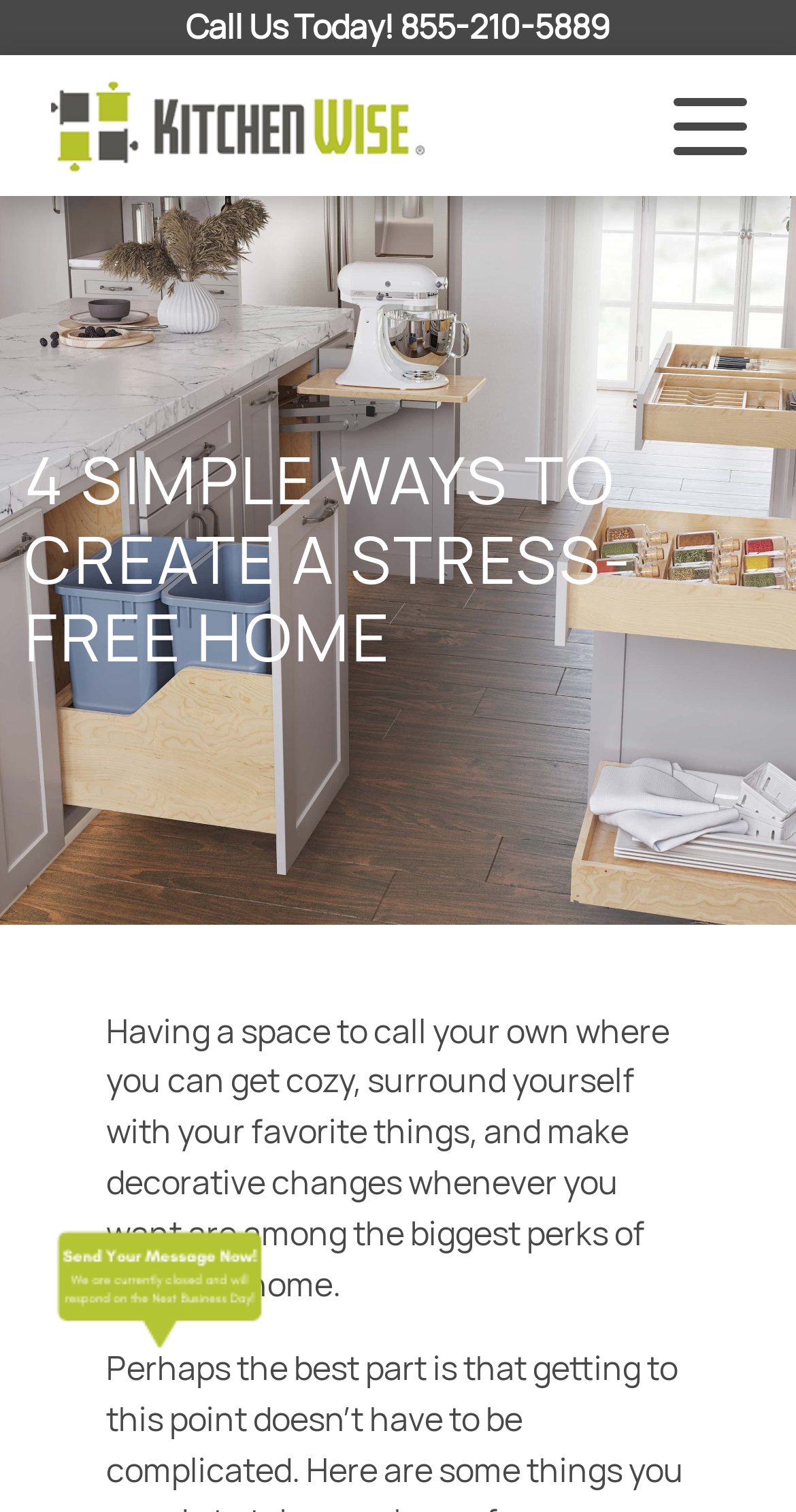Pinpoint the bounding box coordinates of the clickable element needed to complete the instruction: "Visit Kitchen Wise website". The coordinates should be provided as four float numbers between 0 and 1: [left, top, right, bottom].

[0.031, 0.069, 0.566, 0.095]